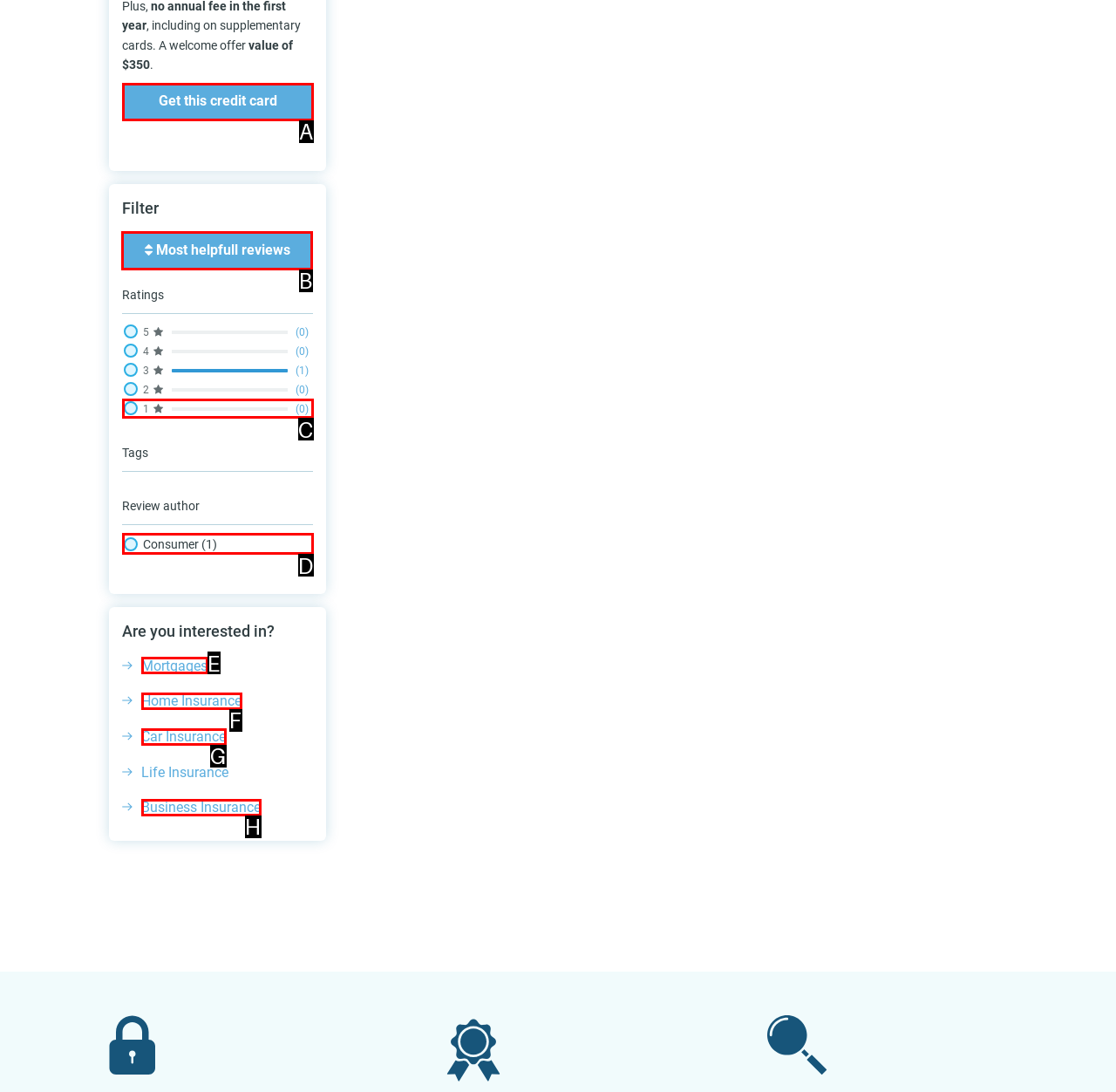Identify the correct UI element to click for the following task: Filter by most helpful reviews Choose the option's letter based on the given choices.

B